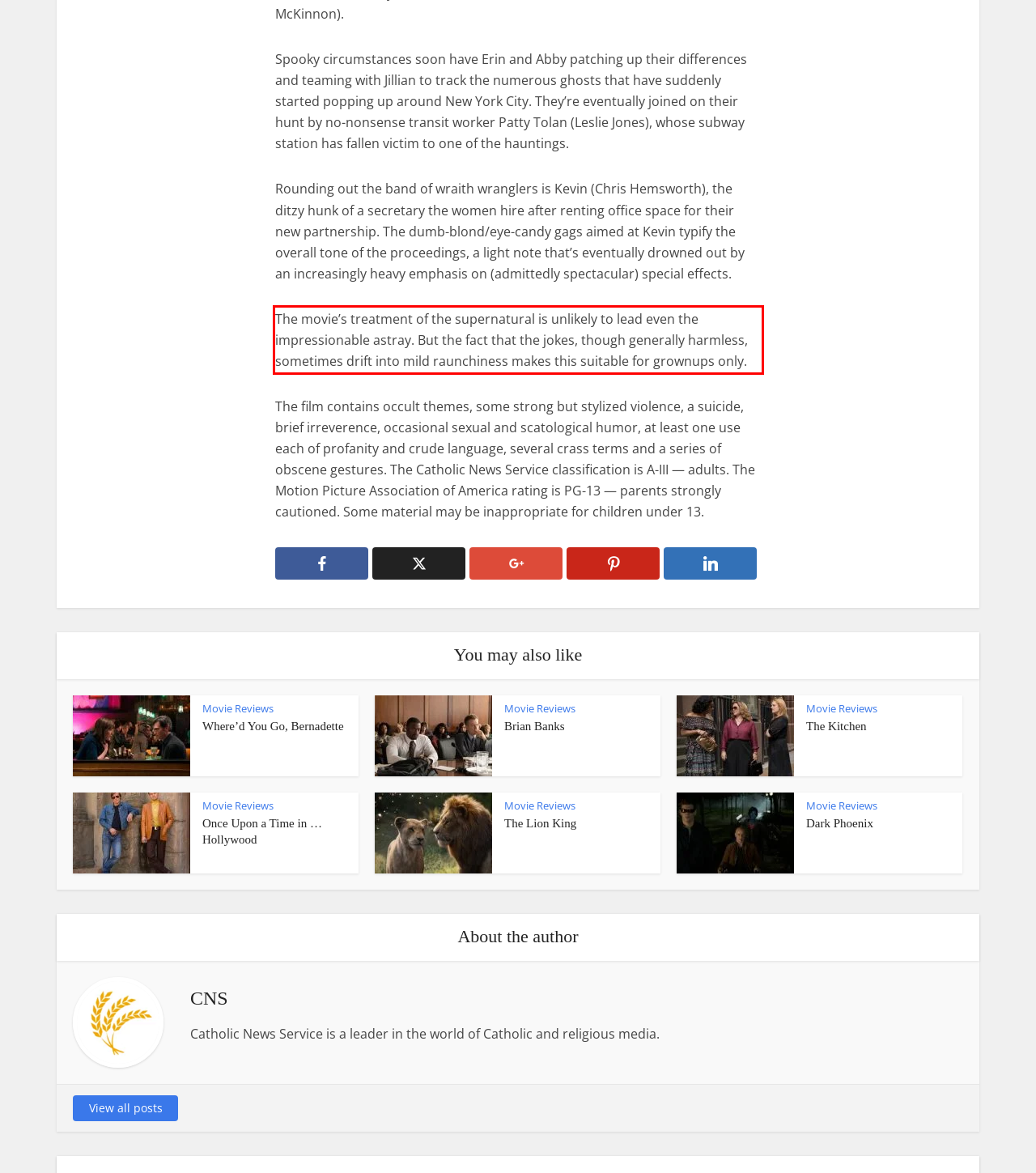You are given a webpage screenshot with a red bounding box around a UI element. Extract and generate the text inside this red bounding box.

The movie’s treatment of the supernatural is unlikely to lead even the impressionable astray. But the fact that the jokes, though generally harmless, sometimes drift into mild raunchiness makes this suitable for grownups only.